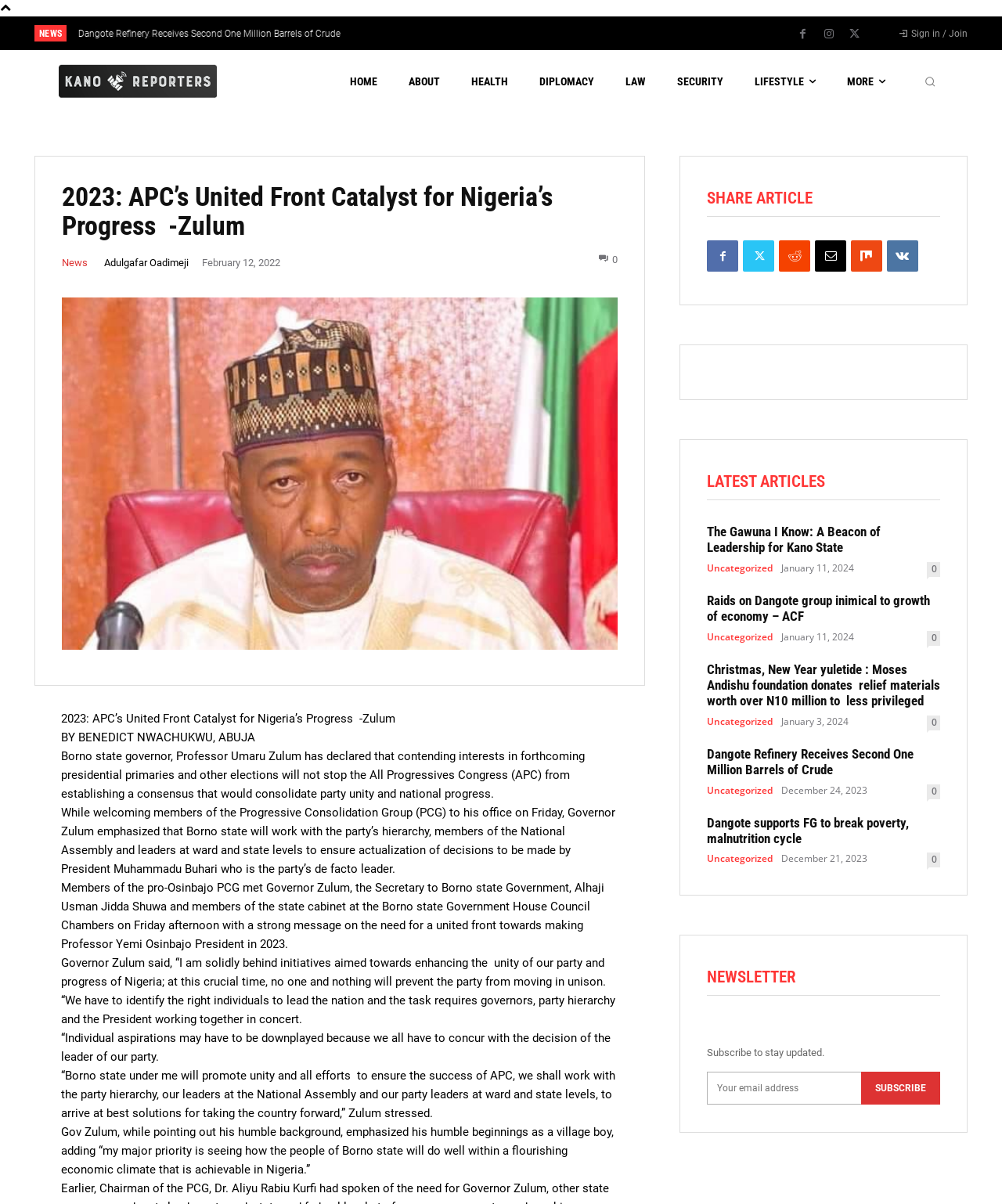Please specify the coordinates of the bounding box for the element that should be clicked to carry out this instruction: "Share the article". The coordinates must be four float numbers between 0 and 1, formatted as [left, top, right, bottom].

[0.705, 0.158, 0.811, 0.171]